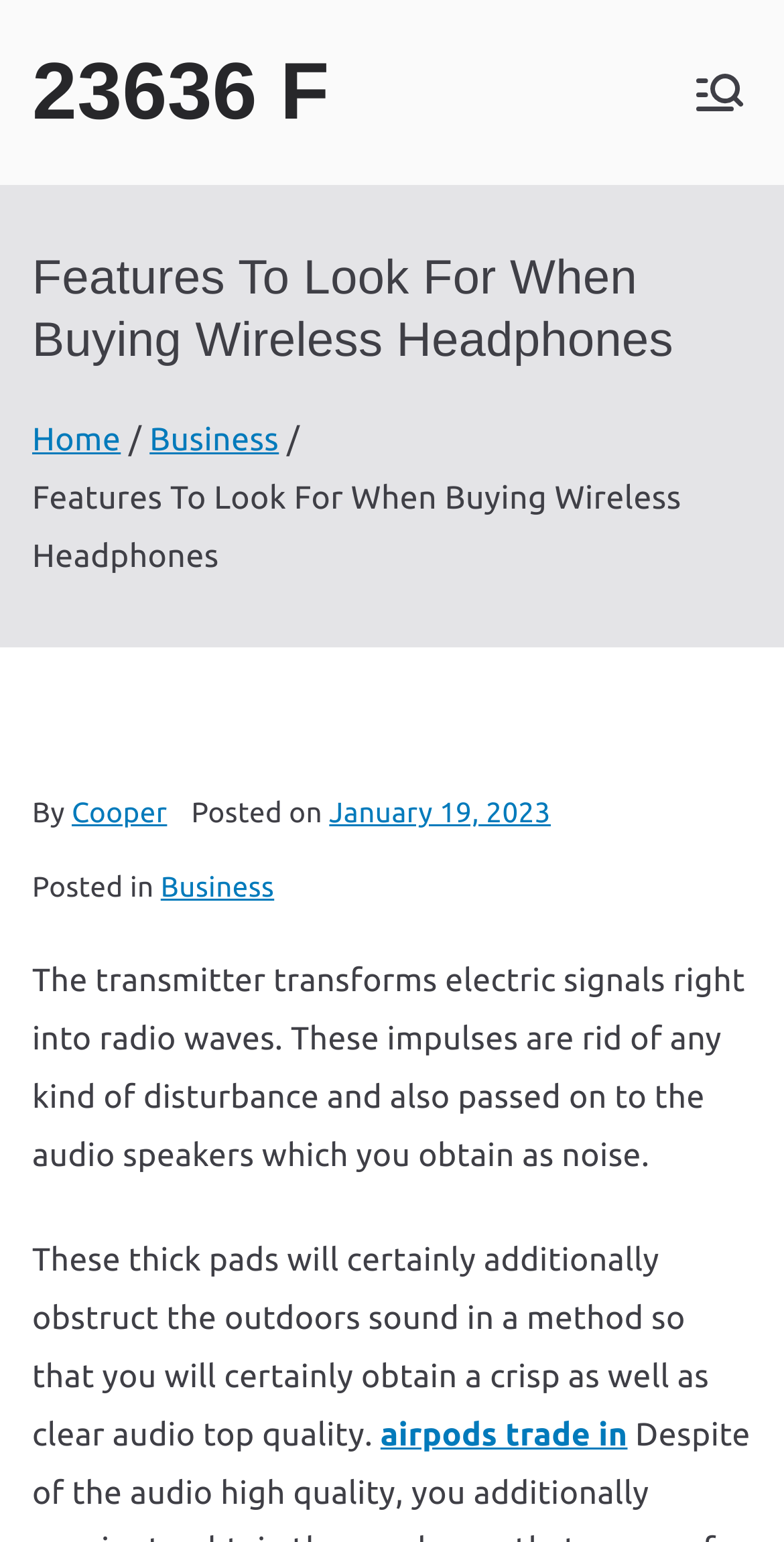Your task is to find and give the main heading text of the webpage.

Features To Look For When Buying Wireless Headphones